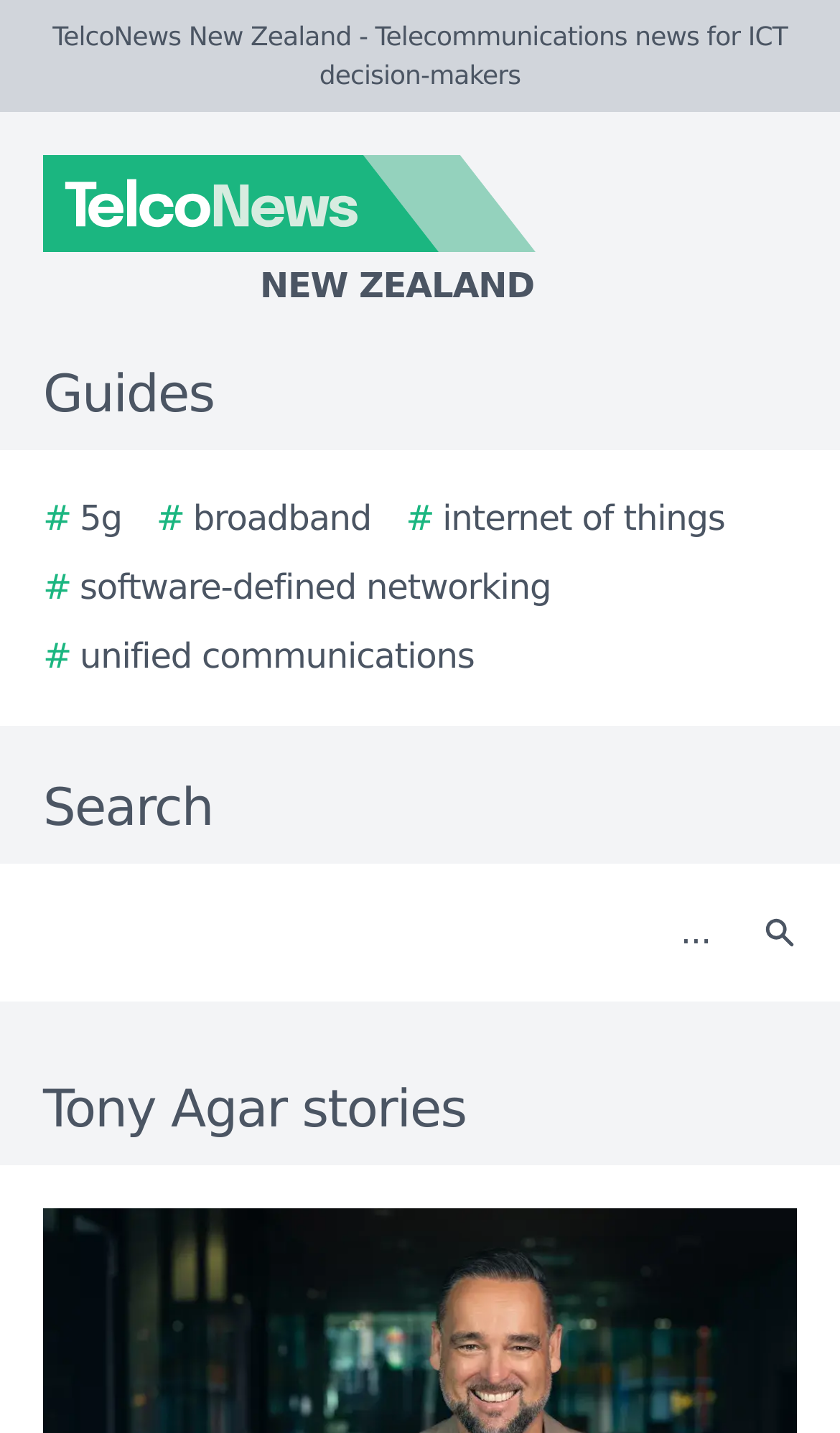What is the title of the list on this webpage?
Please elaborate on the answer to the question with detailed information.

The title of the list can be found at the top of the webpage, where it says 'Tony Agar stories' in a heading element.